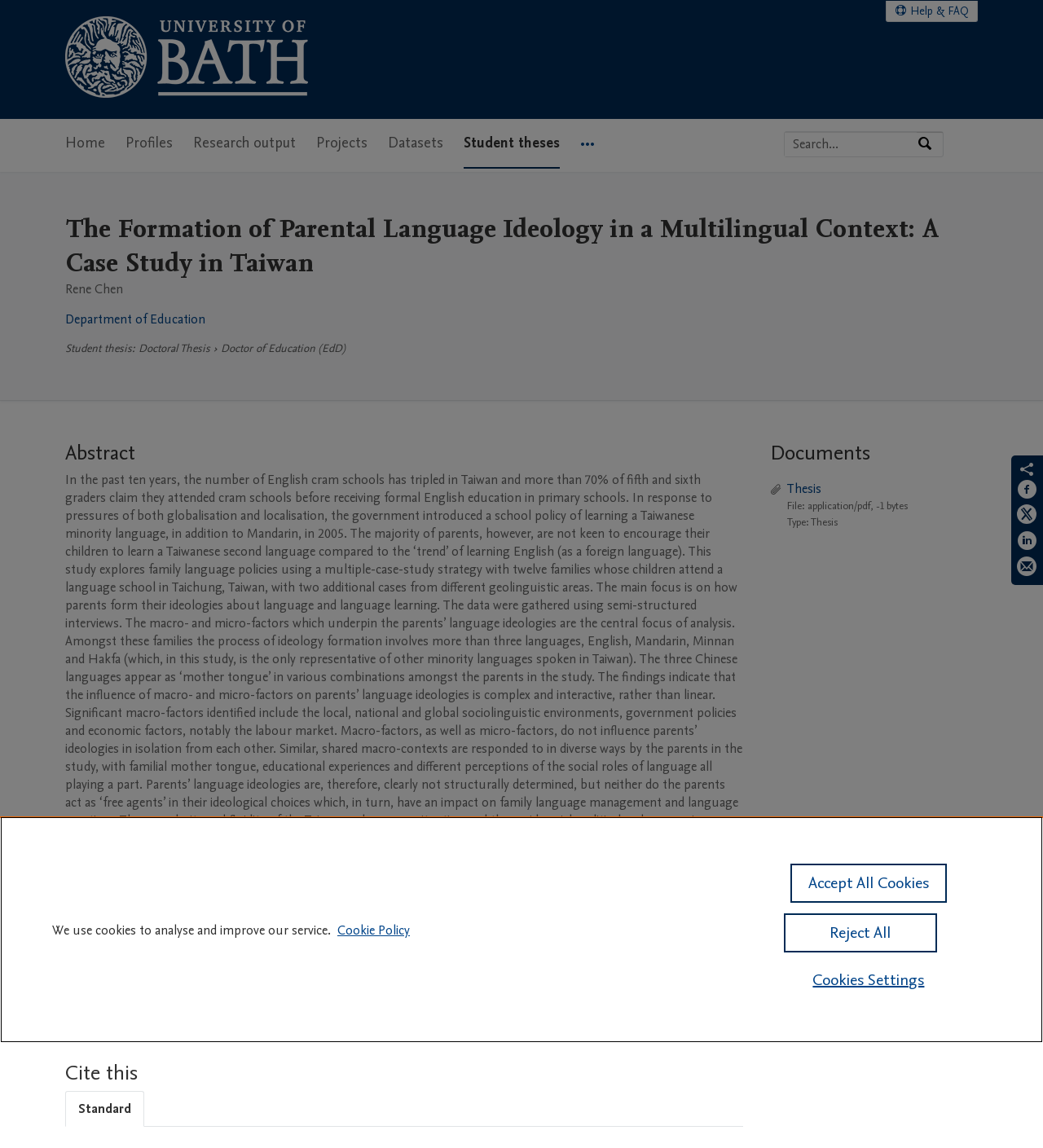Based on the image, please elaborate on the answer to the following question:
What is the name of the researcher?

The researcher's name is mentioned in the section 'Rene Chen' which is located at the top of the webpage, below the navigation menu.